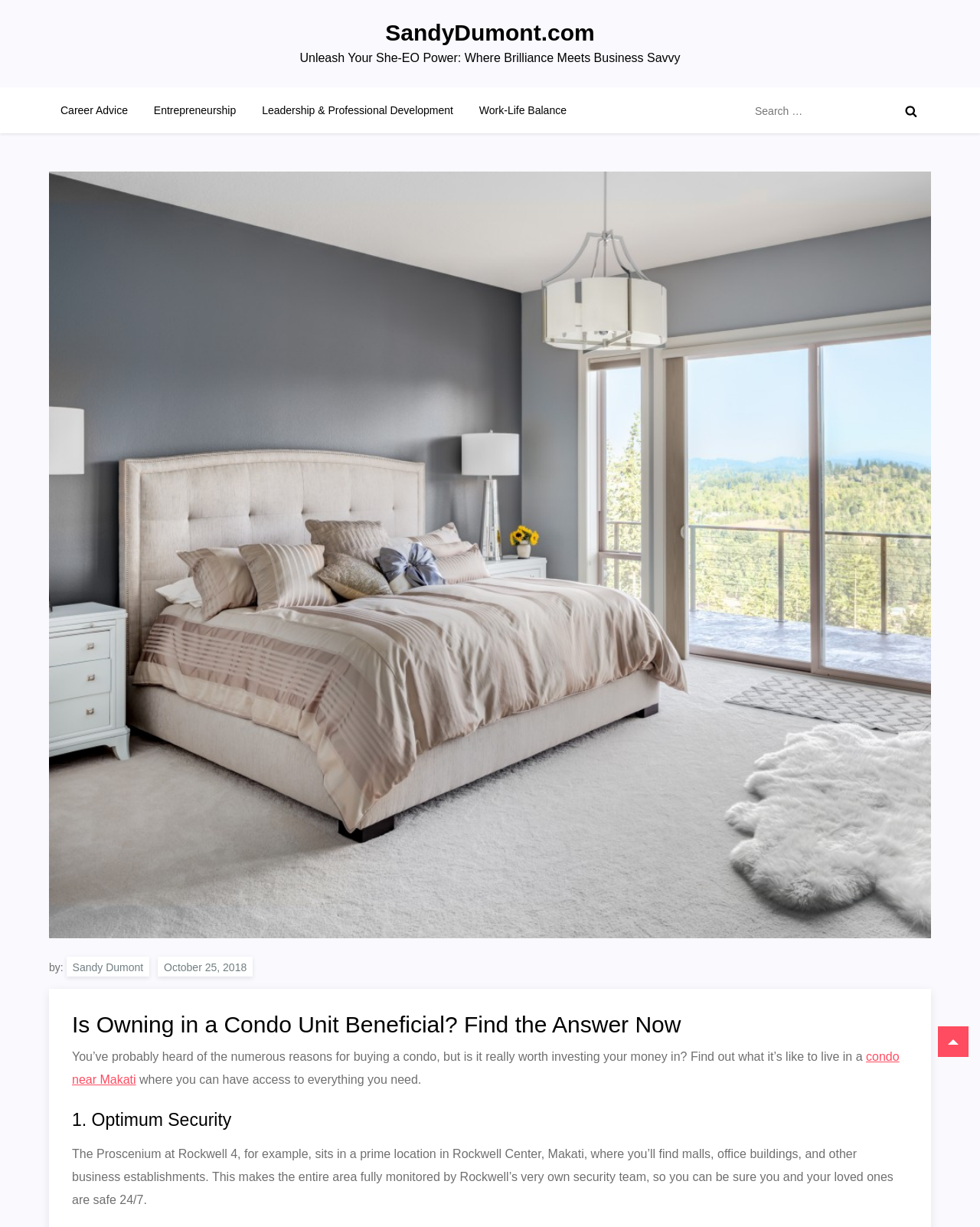What is the benefit of living in The Proscenium at Rockwell 4?
Using the image, elaborate on the answer with as much detail as possible.

One of the benefits of living in The Proscenium at Rockwell 4 is optimum security, as mentioned in the article, where it says 'The entire area is fully monitored by Rockwell’s very own security team, so you can be sure you and your loved ones are safe 24/7'.